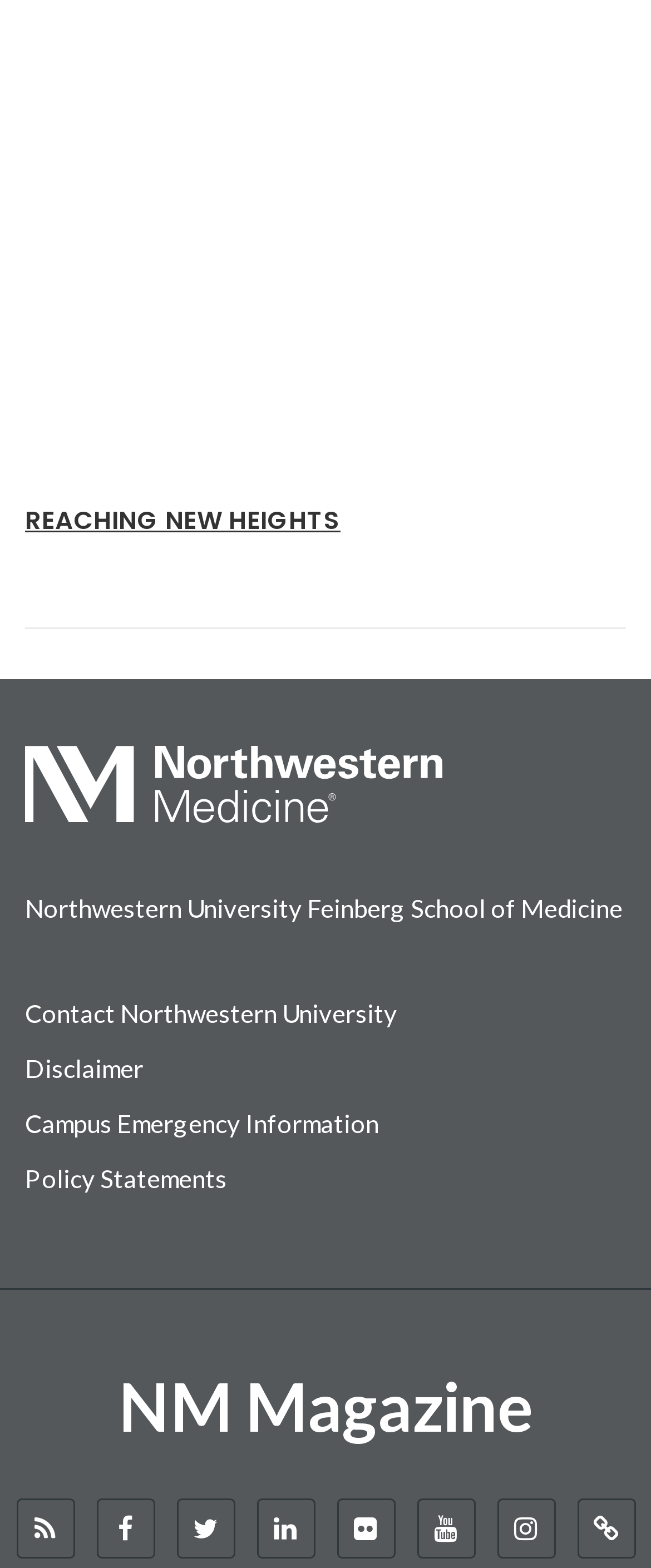Observe the image and answer the following question in detail: How many emergency information links are there?

I found the link 'Campus Emergency Information' in the top section of the webpage, which is the only emergency information link.